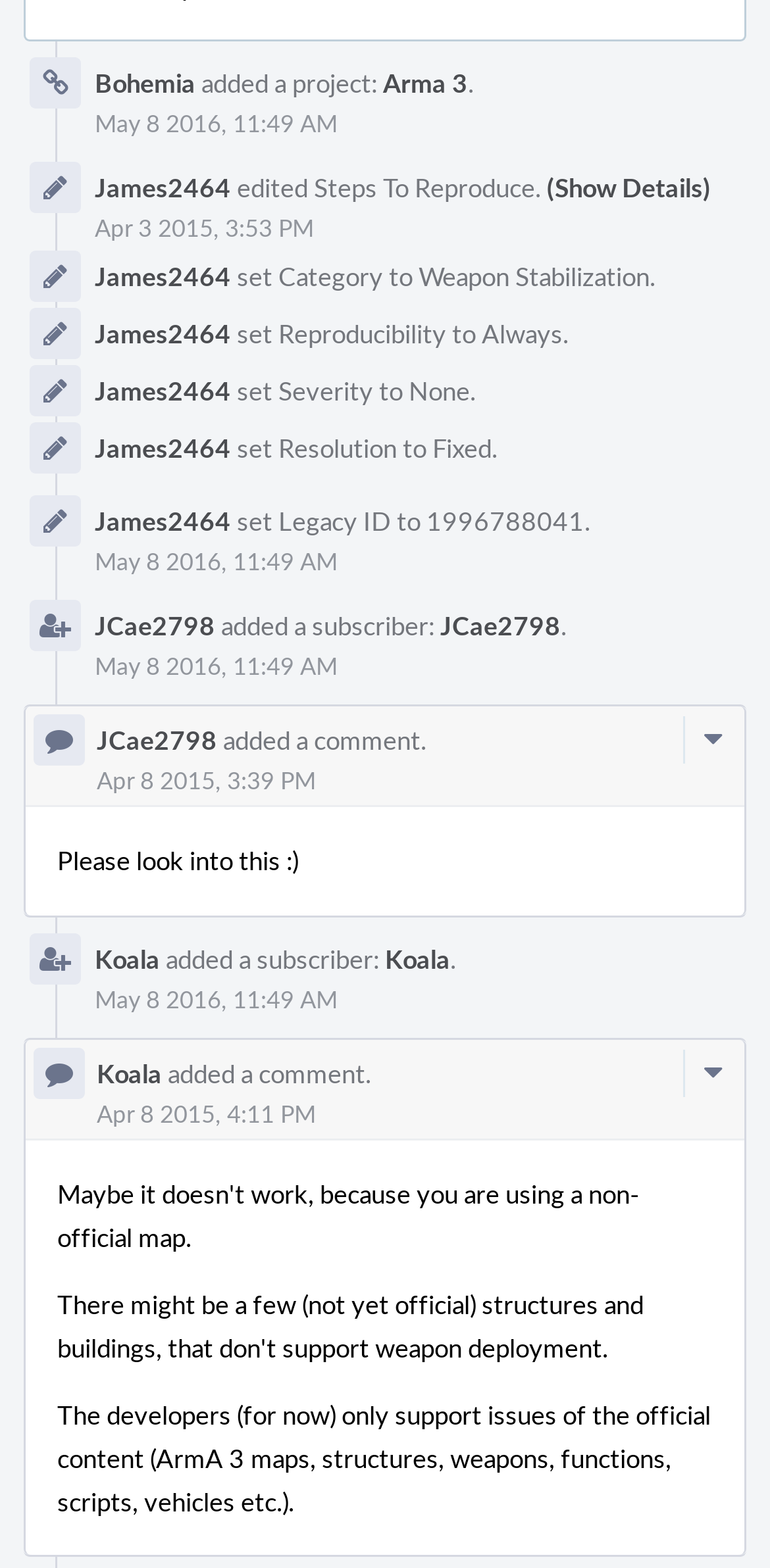Use a single word or phrase to answer the question: 
Who edited the steps to reproduce?

James2464